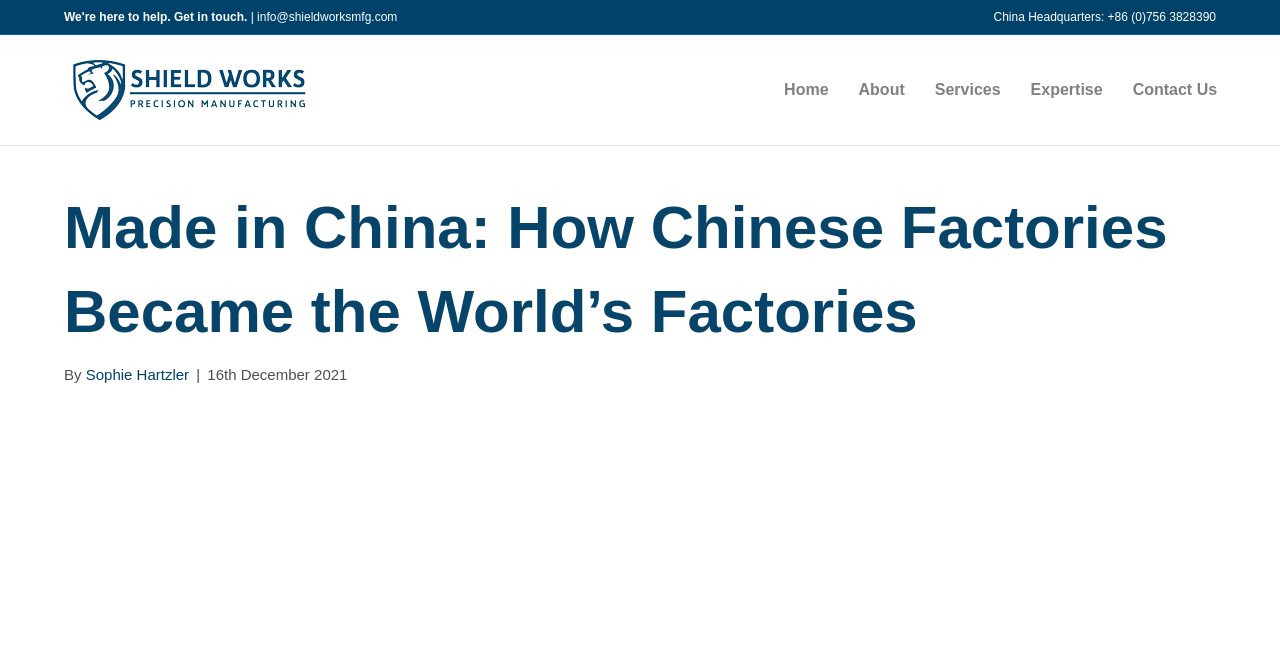Please find the bounding box coordinates (top-left x, top-left y, bottom-right x, bottom-right y) in the screenshot for the UI element described as follows: alt="Shield Works - Precision Manufacturing"

[0.05, 0.12, 0.245, 0.146]